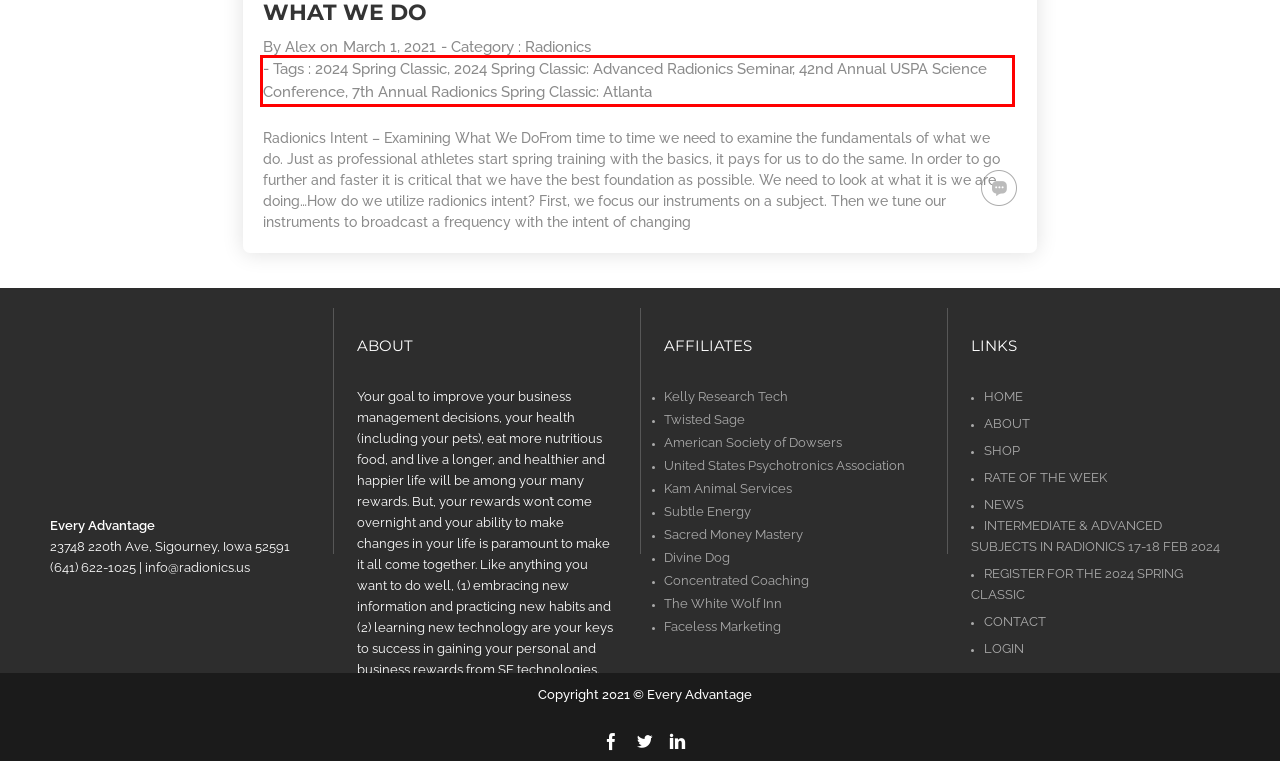You have a screenshot of a webpage, and there is a red bounding box around a UI element. Utilize OCR to extract the text within this red bounding box.

- Tags : 2024 Spring Classic, 2024 Spring Classic: Advanced Radionics Seminar, 42nd Annual USPA Science Conference, 7th Annual Radionics Spring Classic: Atlanta